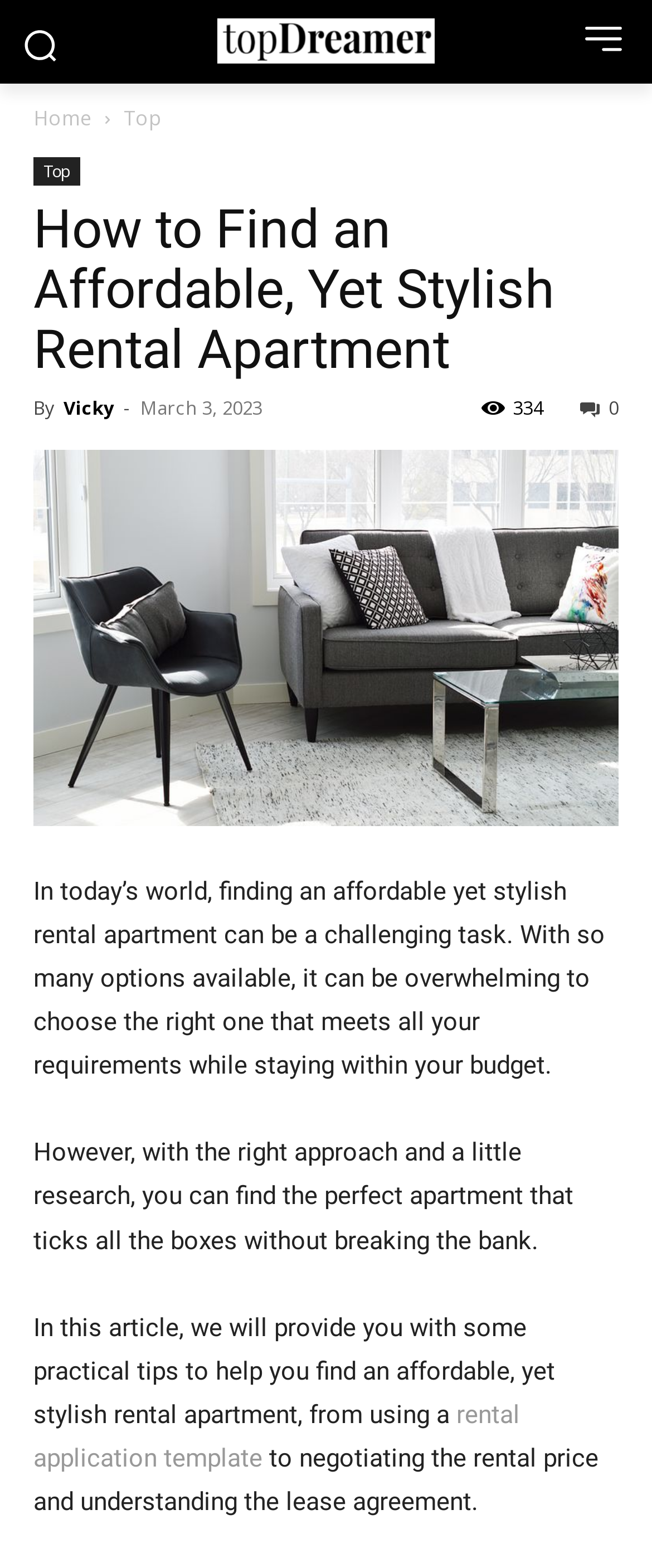Please determine the bounding box coordinates of the element to click in order to execute the following instruction: "Click the logo". The coordinates should be four float numbers between 0 and 1, specified as [left, top, right, bottom].

[0.231, 0.012, 0.769, 0.041]